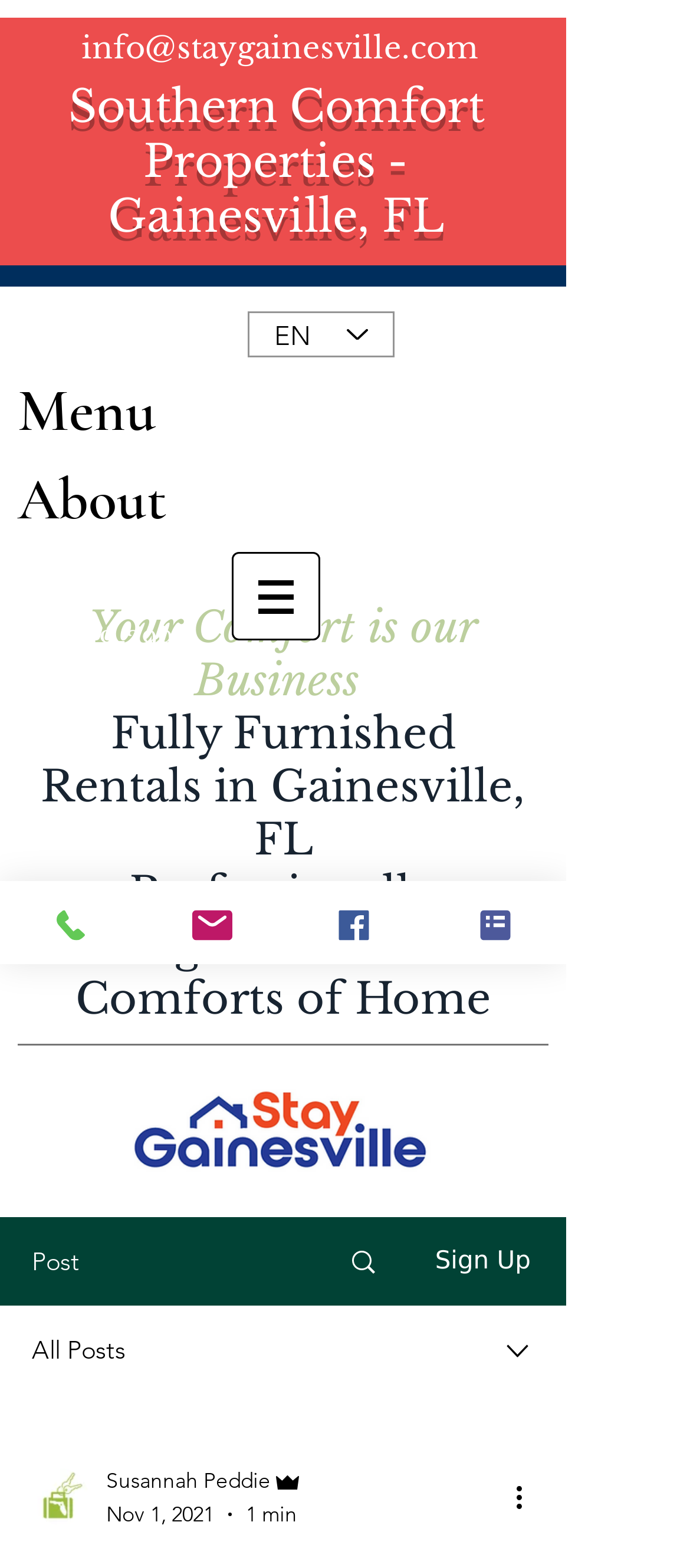Can you give a comprehensive explanation to the question given the content of the image?
What is the topic of the latest article?

I found the root element that contains the text 'Gainesville Realtors: Please join us for an Open House at the Camellia Rose Inn on November 10, 2021' which suggests that the topic of the latest article is an open house event at the Camellia Rose Inn.